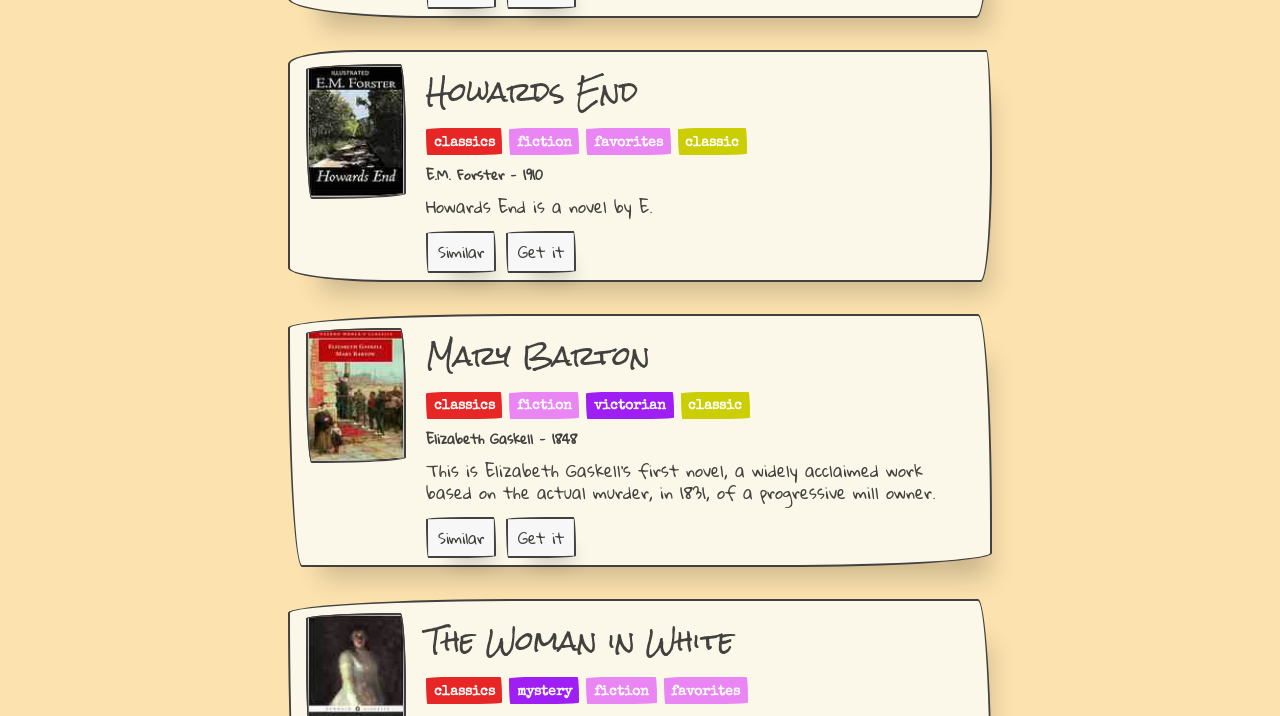Determine the bounding box coordinates of the region to click in order to accomplish the following instruction: "Click on the 'About' link". Provide the coordinates as four float numbers between 0 and 1, specifically [left, top, right, bottom].

None